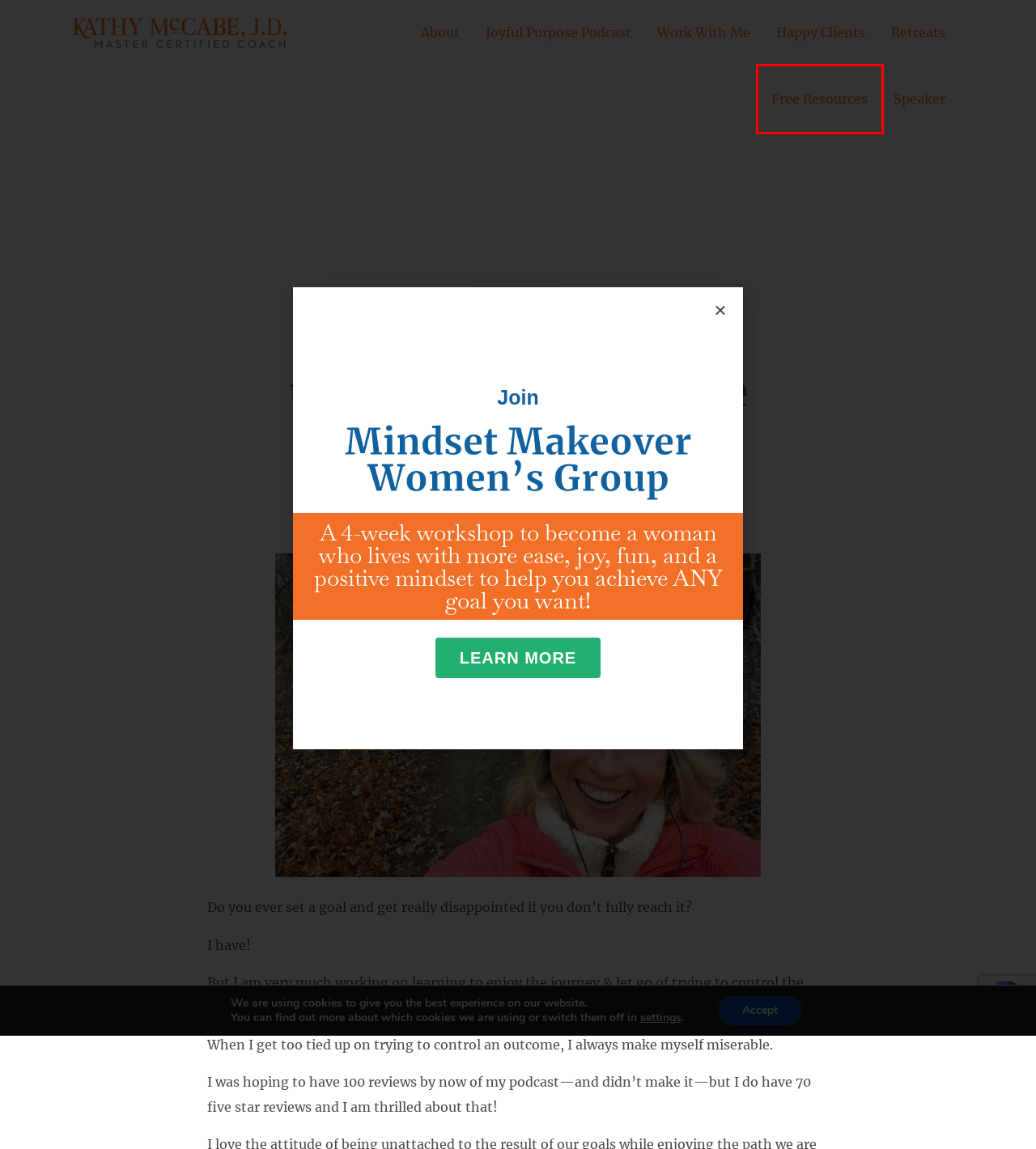Observe the provided screenshot of a webpage with a red bounding box around a specific UI element. Choose the webpage description that best fits the new webpage after you click on the highlighted element. These are your options:
A. Uncategorized – Kathy McCabe
B. Work With Me – Kathy McCabe
C. Mindset Makeover Women’s Group
D. Speaker – Kathy McCabe
E. I was terrified to do this… – Kathy McCabe
F. Kathy McCabe – Life & Executive Coach
G. how being consumed with worry made everything worse – Kathy McCabe
H. Free Resources – Kathy McCabe

H